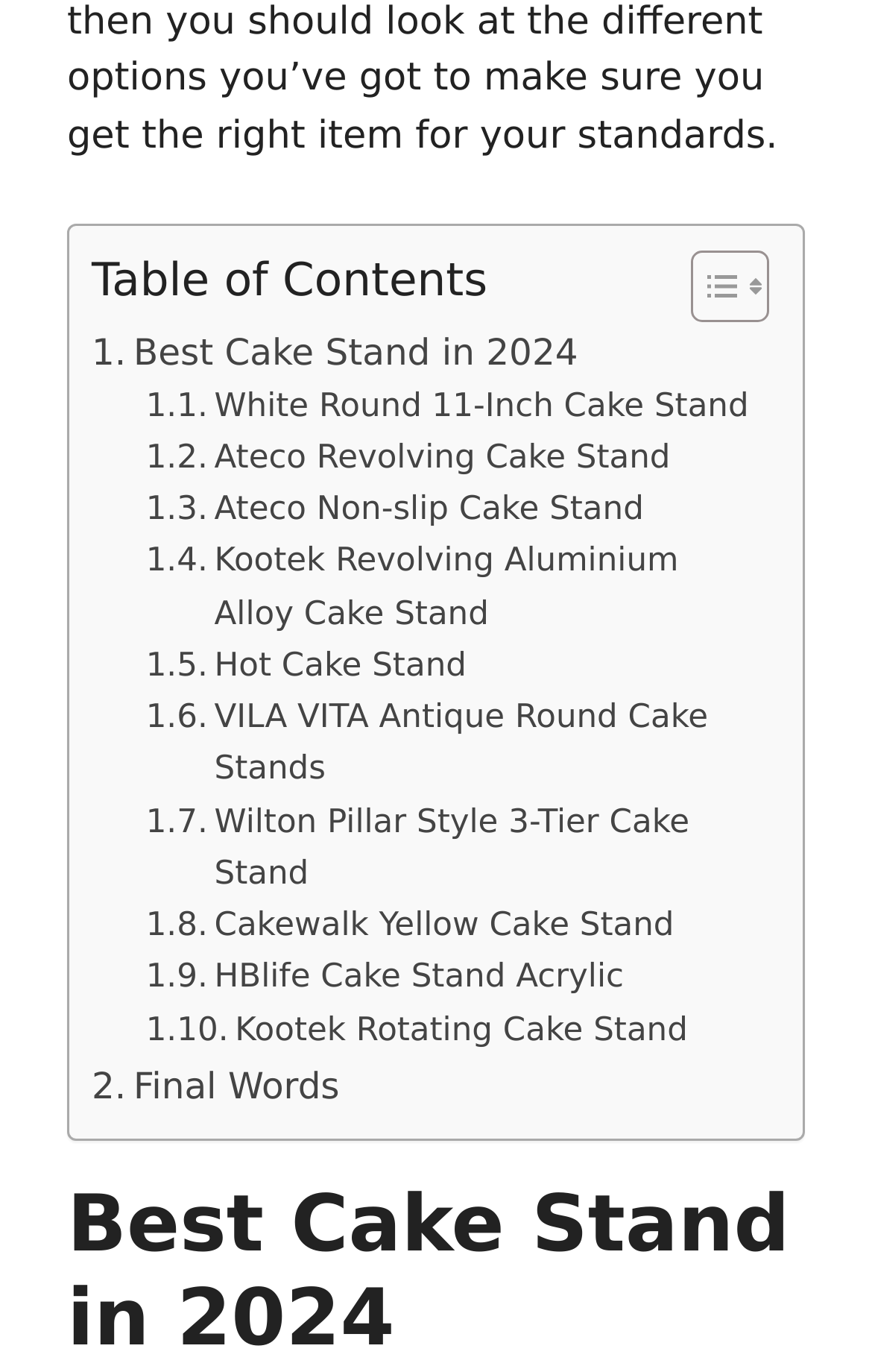Using the format (top-left x, top-left y, bottom-right x, bottom-right y), and given the element description, identify the bounding box coordinates within the screenshot: Twitter

None